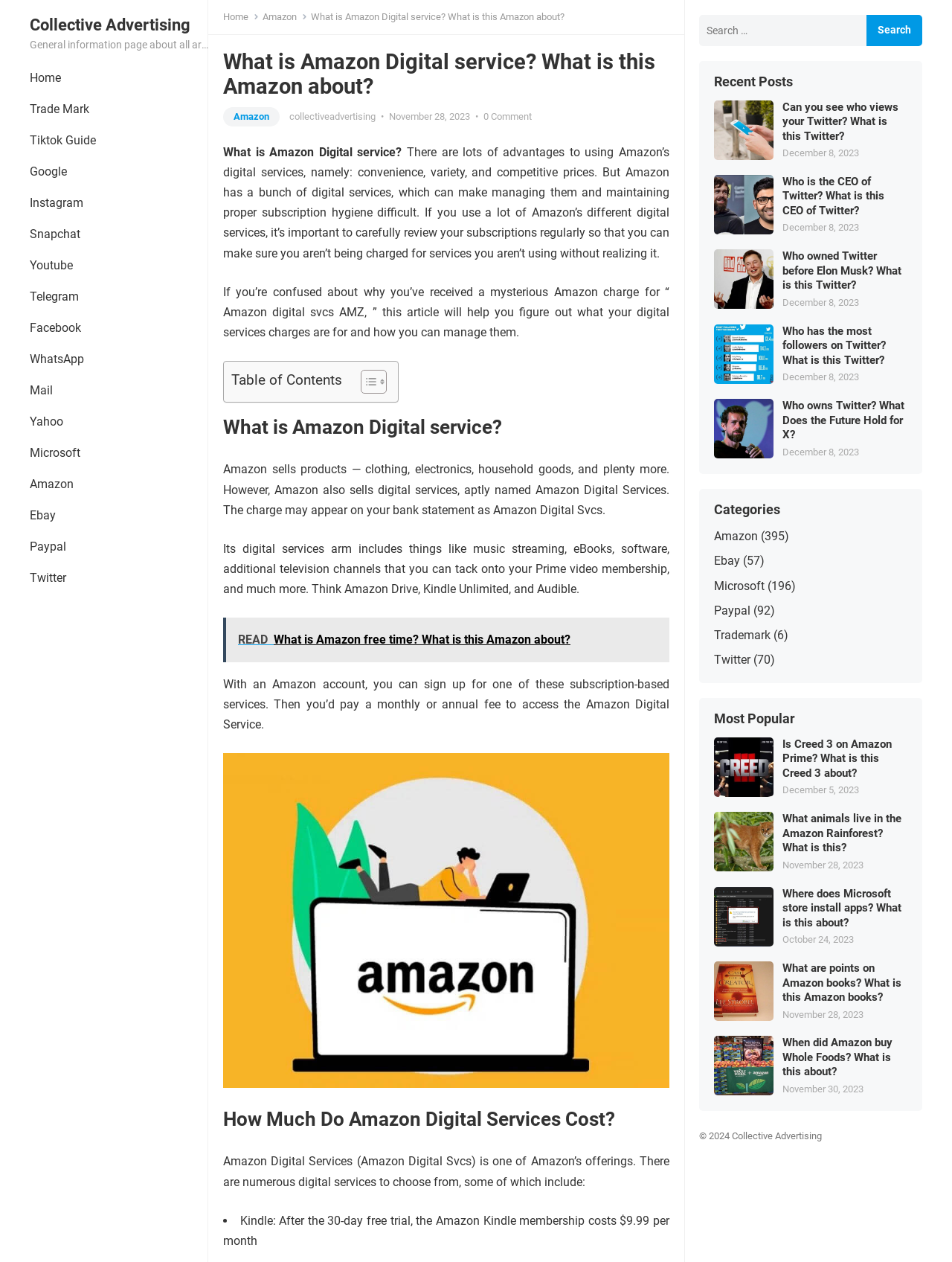Show the bounding box coordinates of the element that should be clicked to complete the task: "Read 'What is Amazon free time? What is this Amazon about?'".

[0.234, 0.49, 0.703, 0.525]